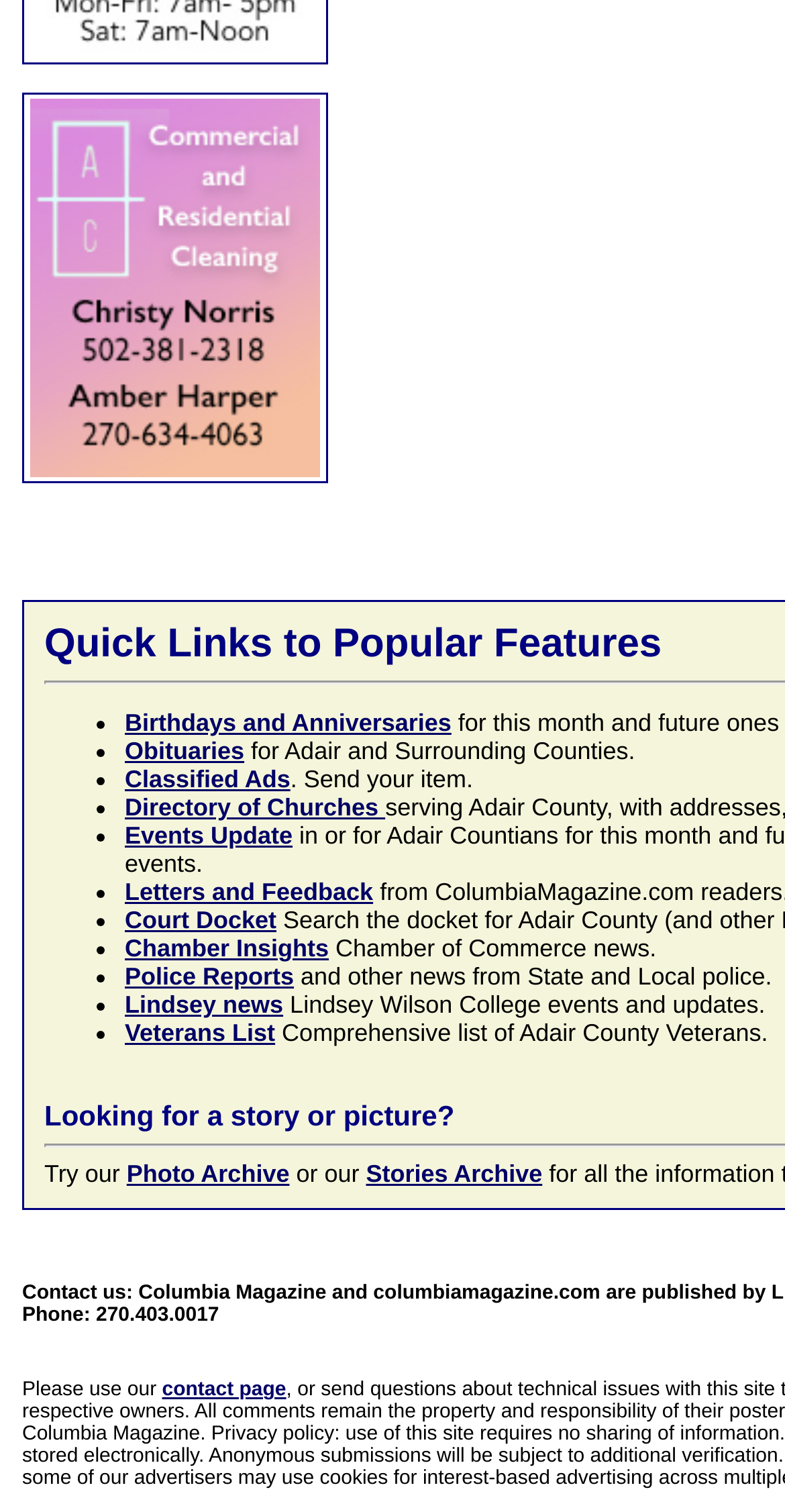Can you find the bounding box coordinates for the element that needs to be clicked to execute this instruction: "View birthdays and anniversaries"? The coordinates should be given as four float numbers between 0 and 1, i.e., [left, top, right, bottom].

[0.159, 0.469, 0.575, 0.487]